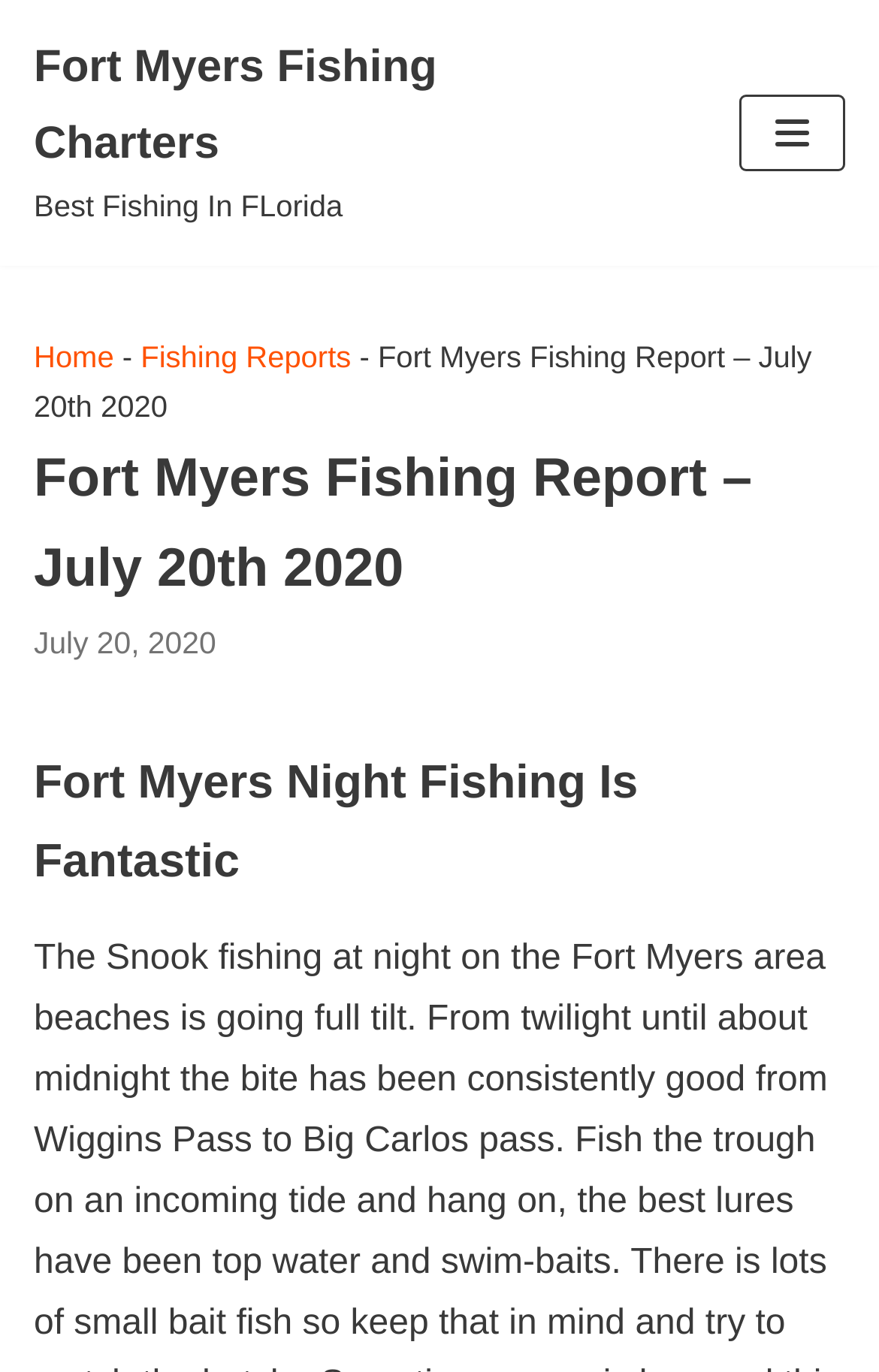What is the current section of the website?
Observe the image and answer the question with a one-word or short phrase response.

Fishing Reports